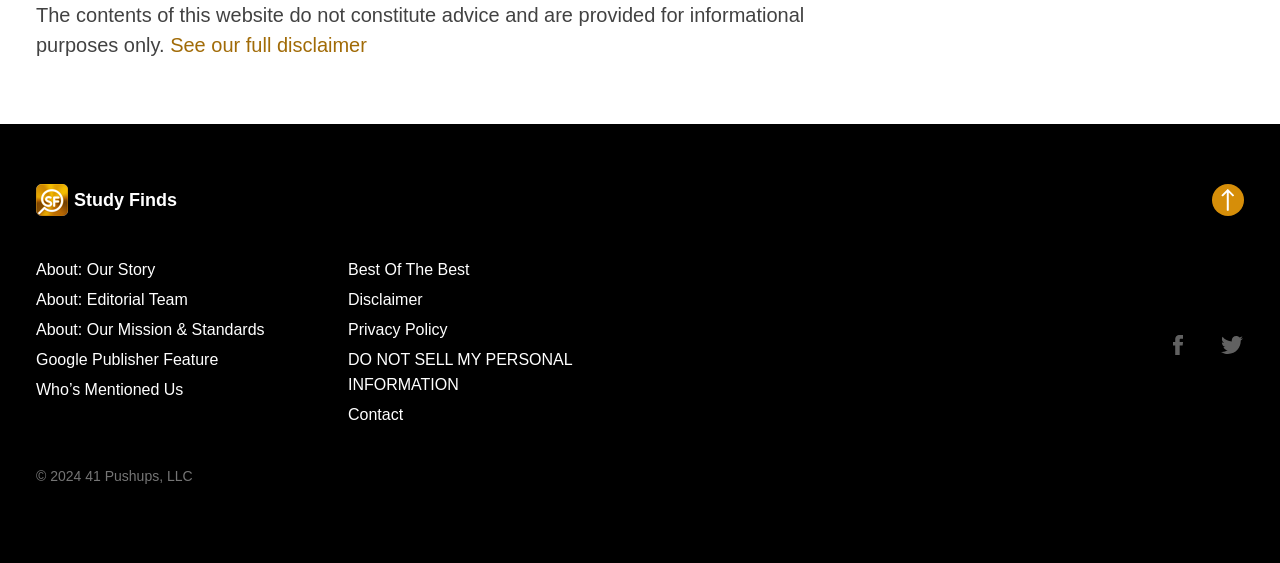Identify the bounding box coordinates of the section that should be clicked to achieve the task described: "visit facebook page".

[0.911, 0.603, 0.93, 0.642]